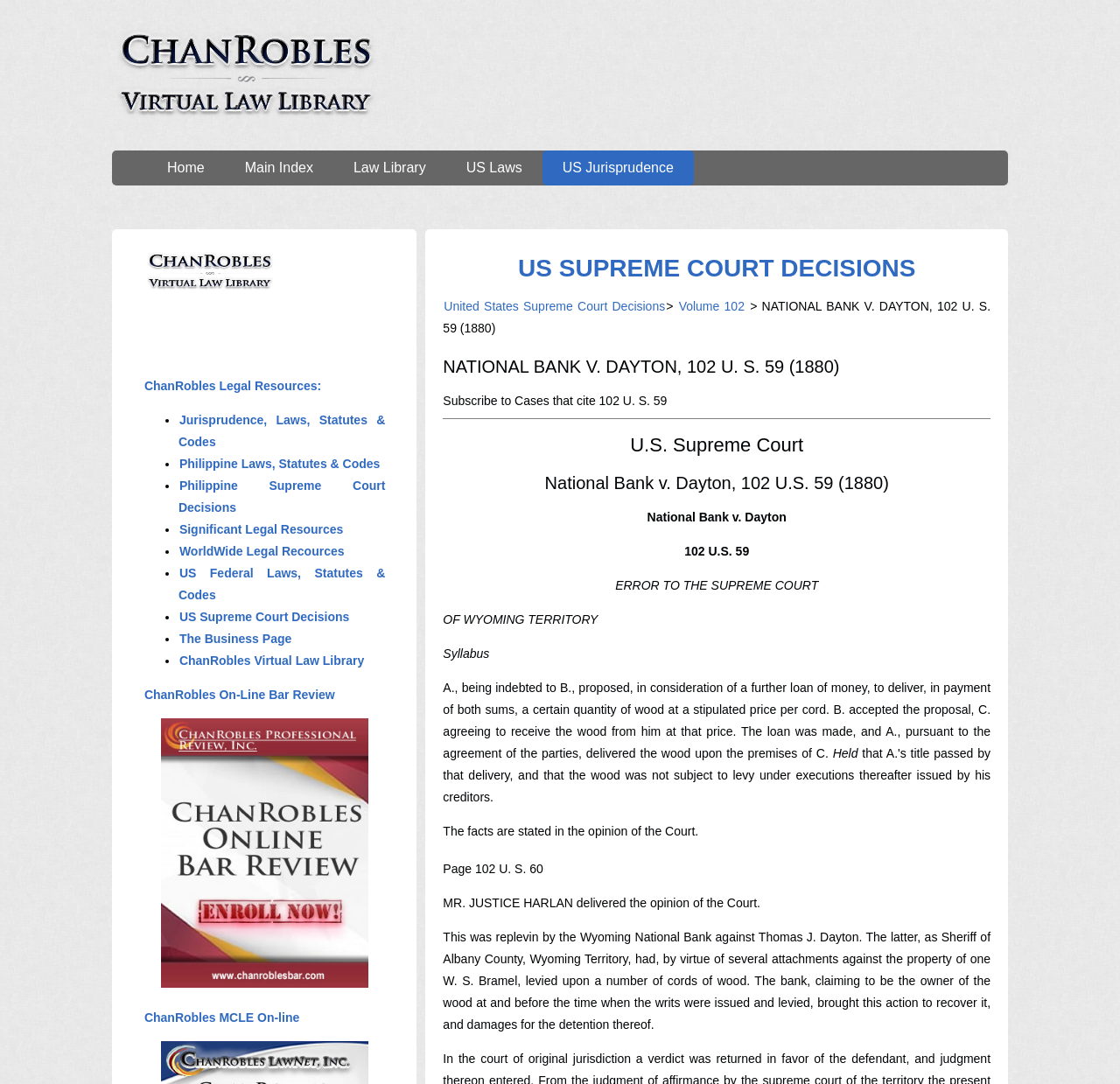Using a single word or phrase, answer the following question: 
What is the name of the website's law library?

ChanRobles Virtual Law Library